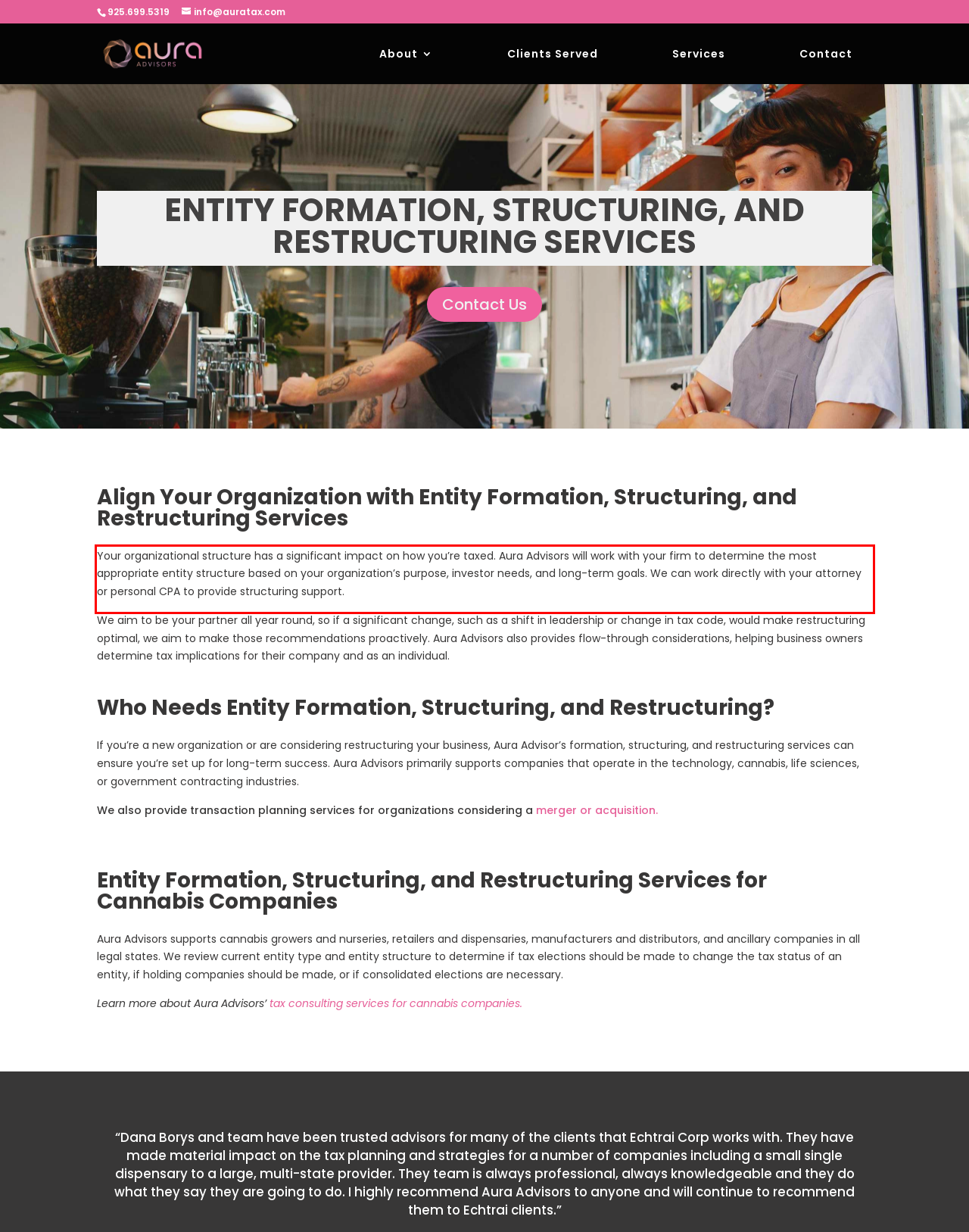Look at the provided screenshot of the webpage and perform OCR on the text within the red bounding box.

Your organizational structure has a significant impact on how you’re taxed. Aura Advisors will work with your firm to determine the most appropriate entity structure based on your organization’s purpose, investor needs, and long-term goals. We can work directly with your attorney or personal CPA to provide structuring support.